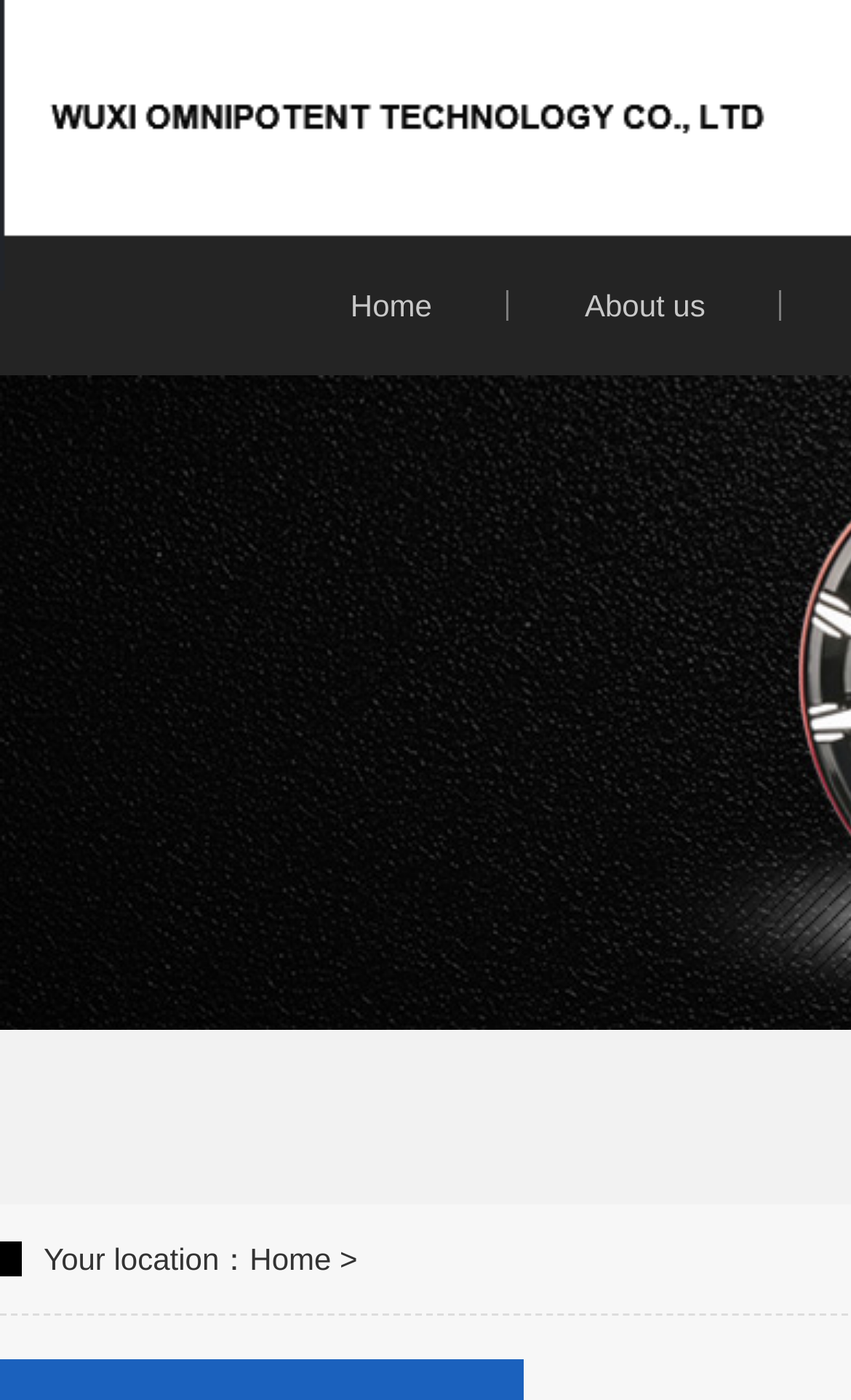Please find the bounding box for the UI element described by: "About us".

[0.597, 0.168, 0.919, 0.268]